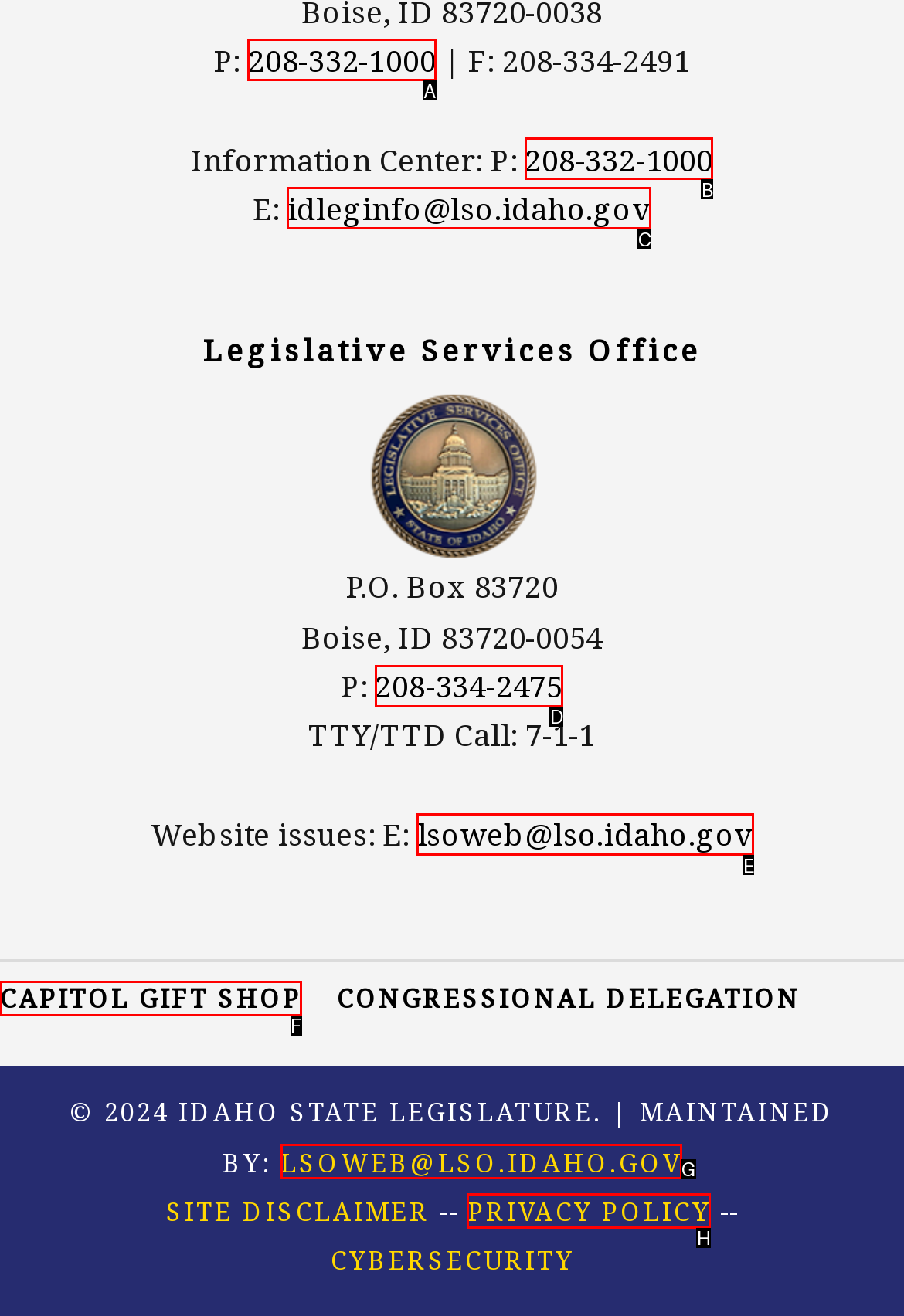Which option should be clicked to execute the task: Search for specific keywords?
Reply with the letter of the chosen option.

None